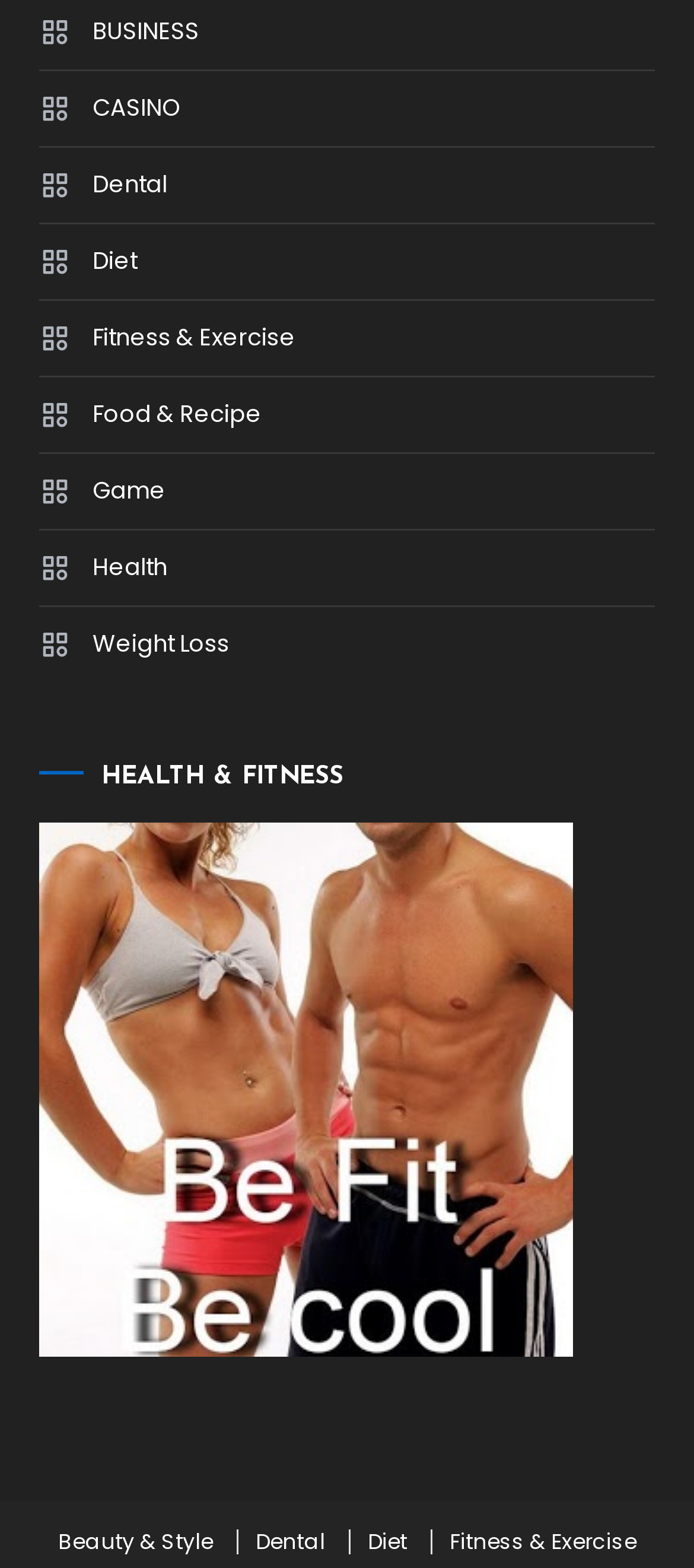Kindly provide the bounding box coordinates of the section you need to click on to fulfill the given instruction: "Select Beauty & Style".

[0.058, 0.976, 0.332, 0.992]